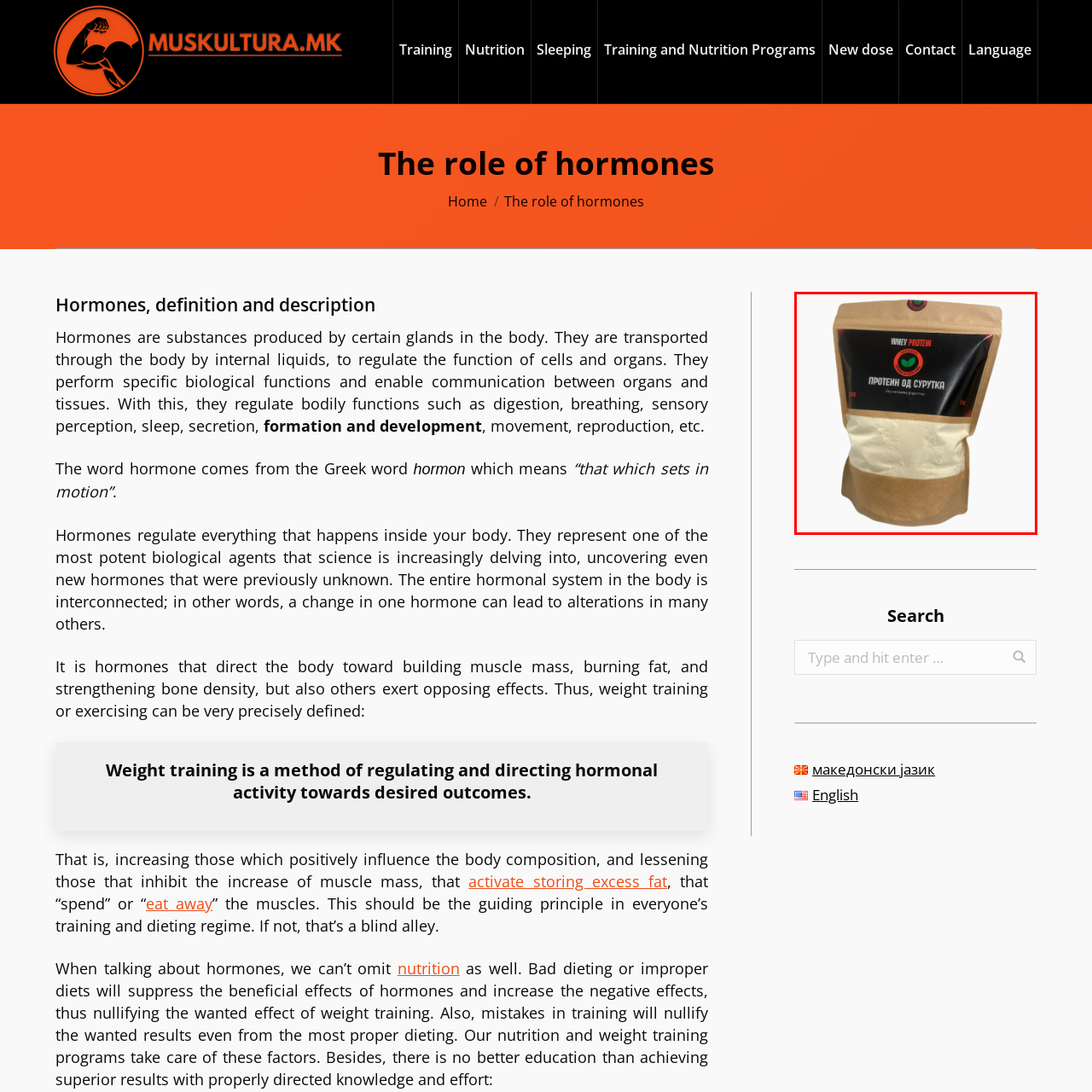What language is the text 'ПРОТЕИН ОД СУРТКА' in?
Focus on the image highlighted within the red borders and answer with a single word or short phrase derived from the image.

Cyrillic